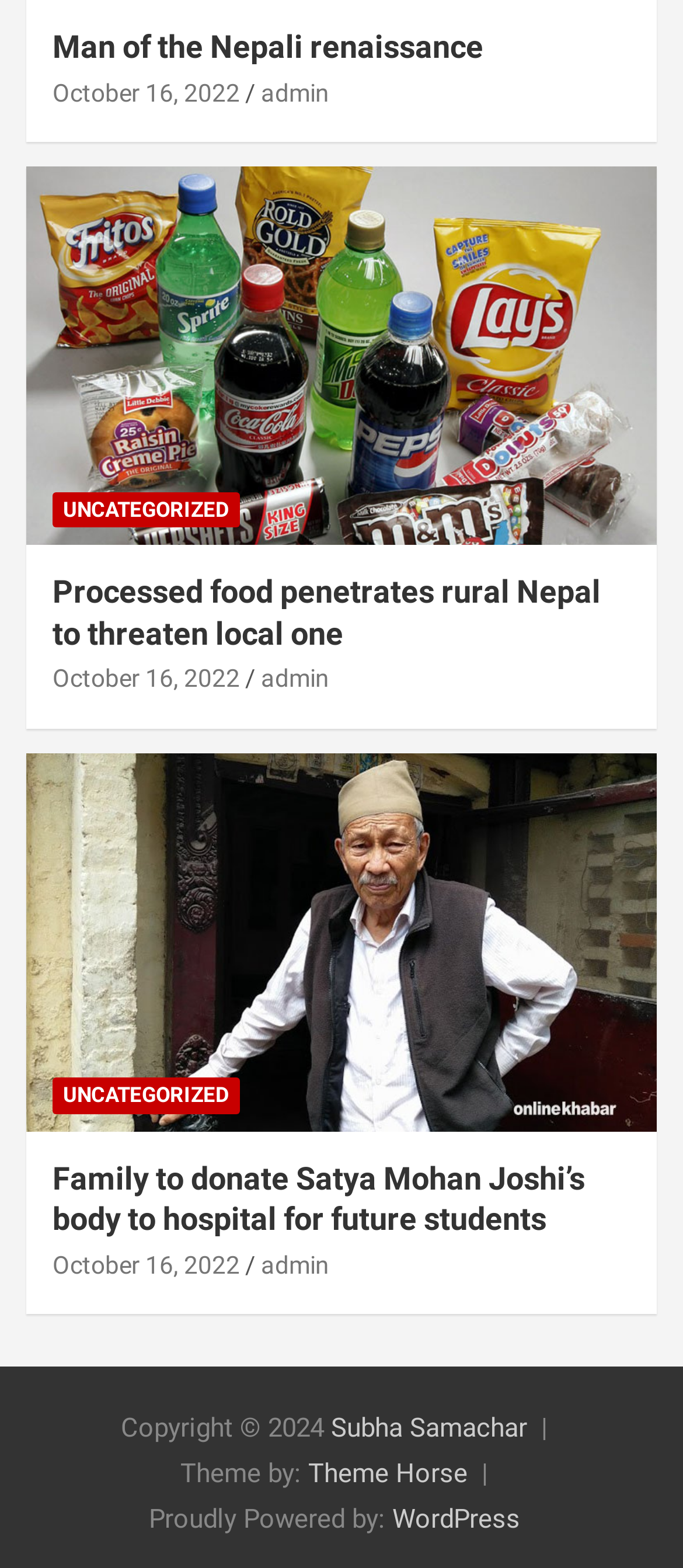Use one word or a short phrase to answer the question provided: 
What is the category of the third article?

UNCATEGORIZED